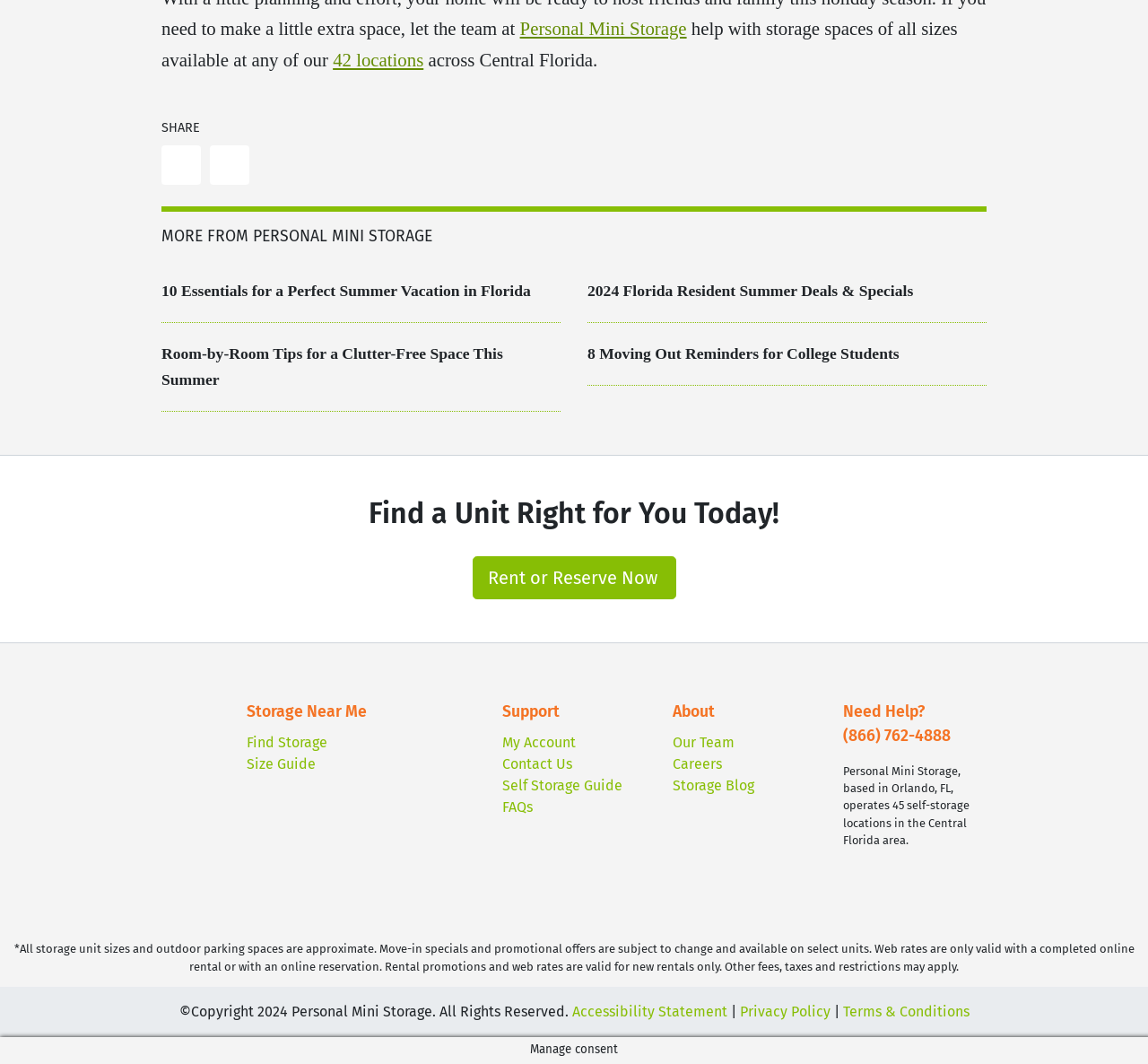What is the name of the storage company?
Based on the image, provide your answer in one word or phrase.

Personal Mini Storage